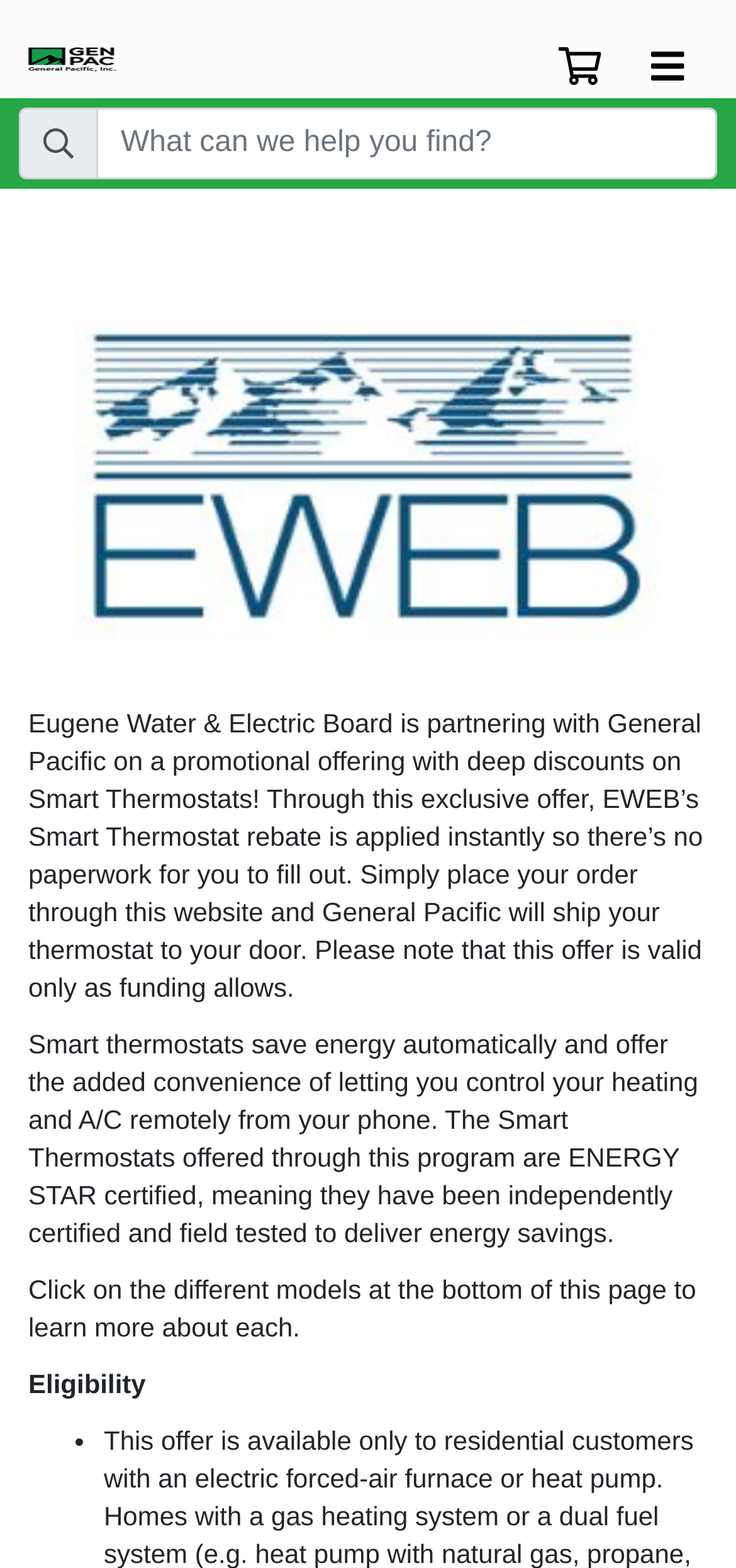What is the eligibility criteria for this offer?
Please provide a single word or phrase answer based on the image.

Not specified